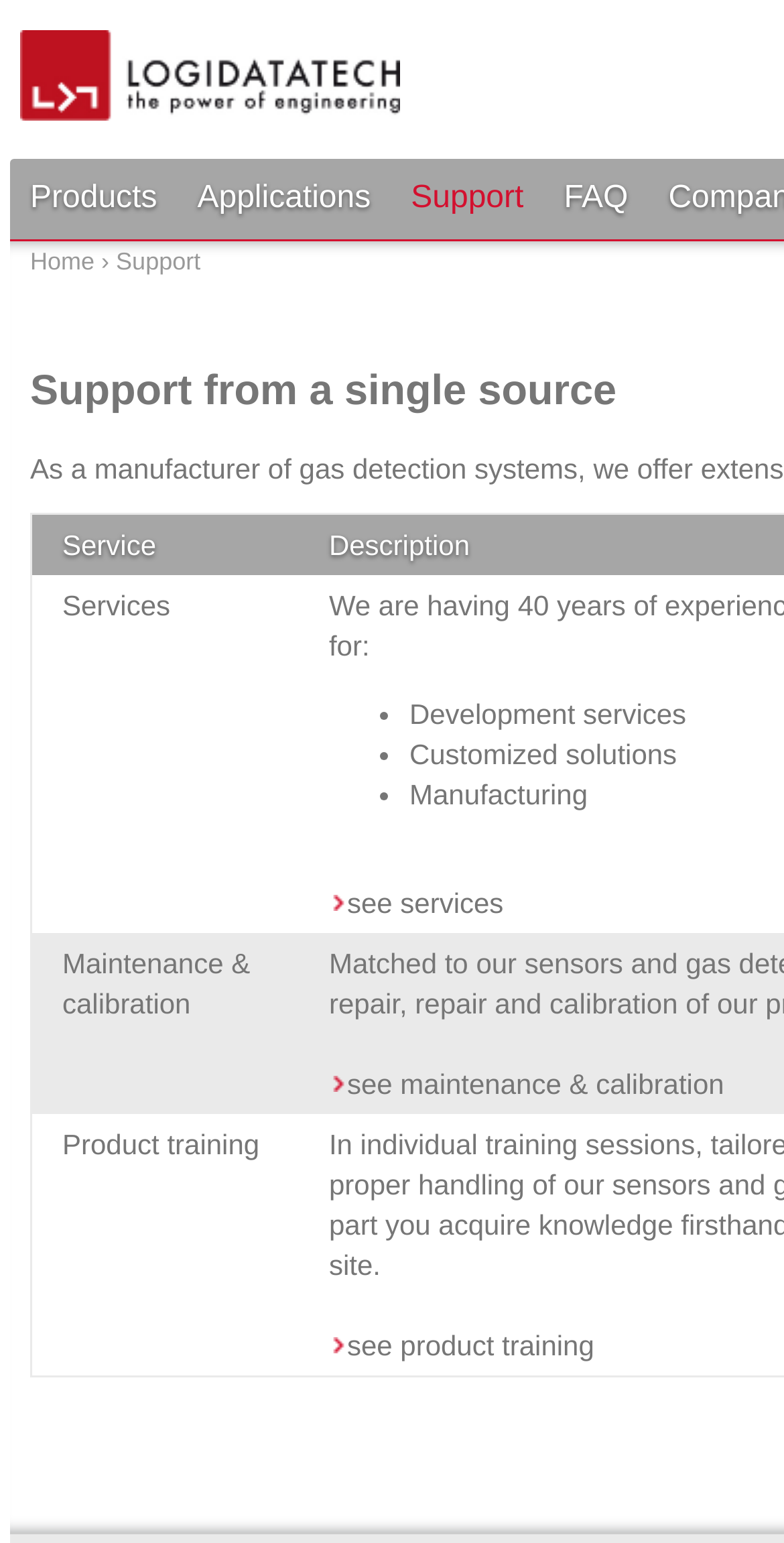Convey a detailed summary of the webpage, mentioning all key elements.

The webpage is titled "LogiDataTech - Support" and has a prominent logo image at the top left corner. Below the logo, there are five main navigation links: "Products", "Applications", "Support", "FAQ", and "Home", which are evenly spaced and aligned horizontally across the top of the page.

On the main content area, there is a table with three columns, each representing a different type of support service. The first column is labeled "Service" and has three grid cells below it, each containing a brief description of a support service: "Customized solutions", "Manufacturing", and "Product training". The second column contains links to see more information about each service, labeled "see services", "see maintenance & calibration", and "see product training", respectively.

The layout of the webpage is organized, with clear headings and concise text. The use of bullet points and short descriptions makes it easy to scan and understand the different support services offered by LogiDataTech.